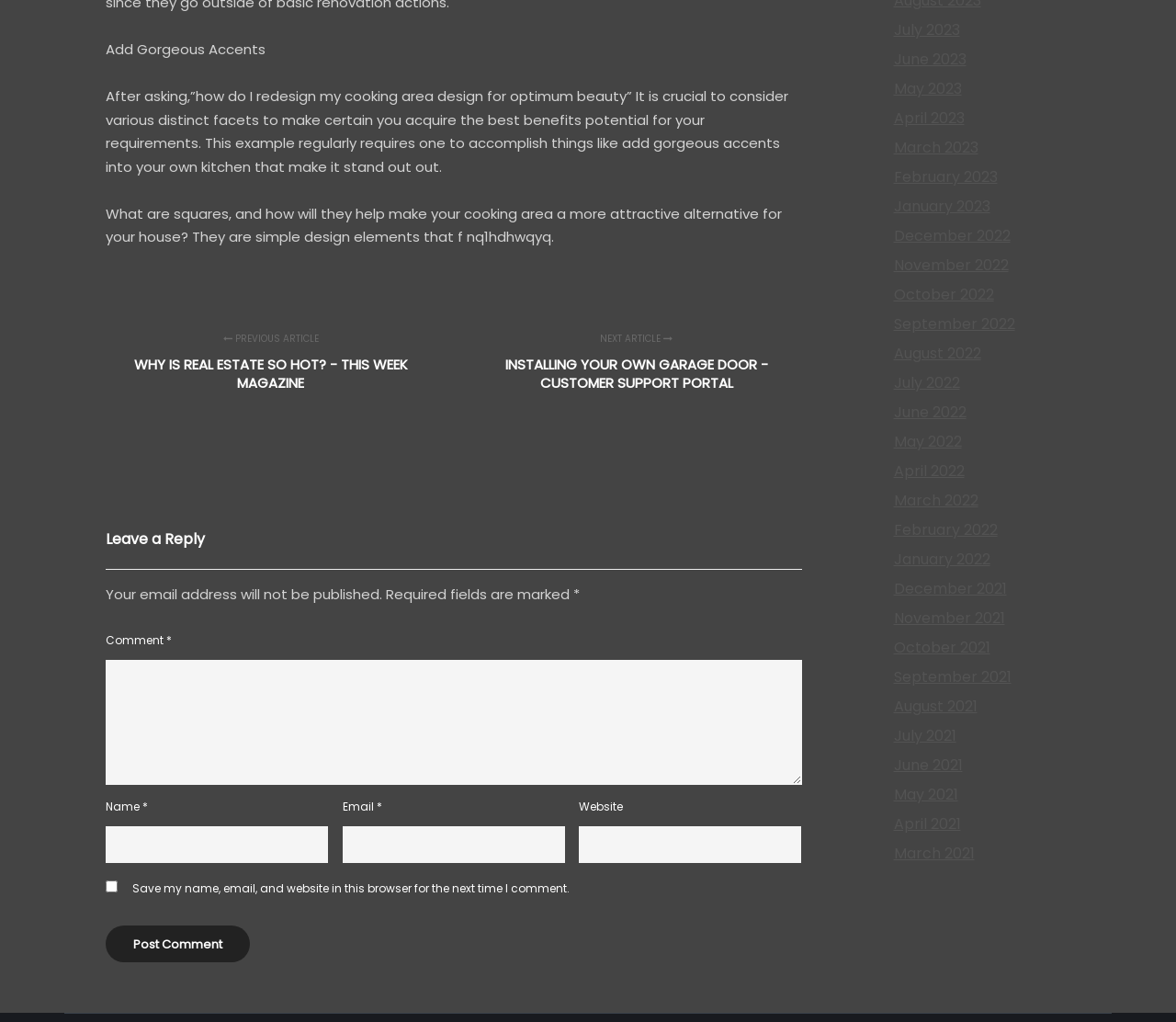Find the bounding box coordinates for the HTML element specified by: "name="submit" value="Post Comment"".

[0.09, 0.905, 0.212, 0.941]